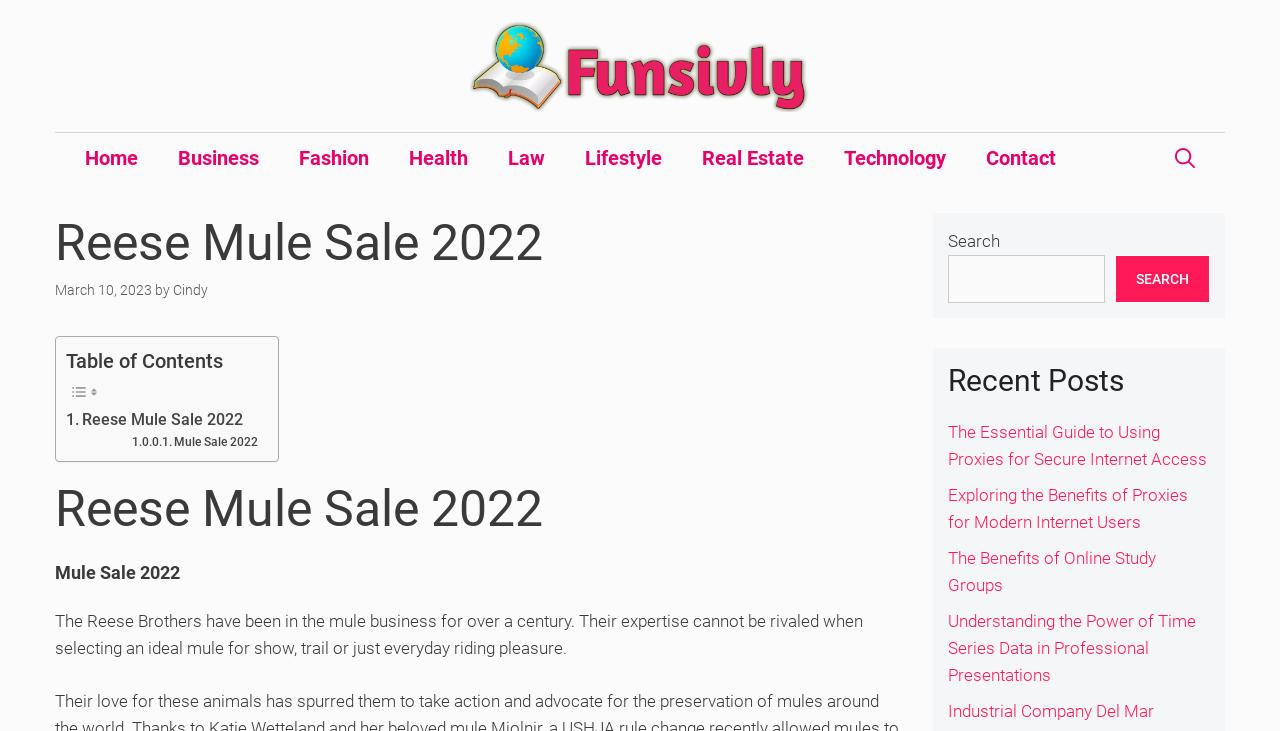Identify the bounding box coordinates of the part that should be clicked to carry out this instruction: "Click on the 'Contact' link".

[0.755, 0.182, 0.841, 0.251]